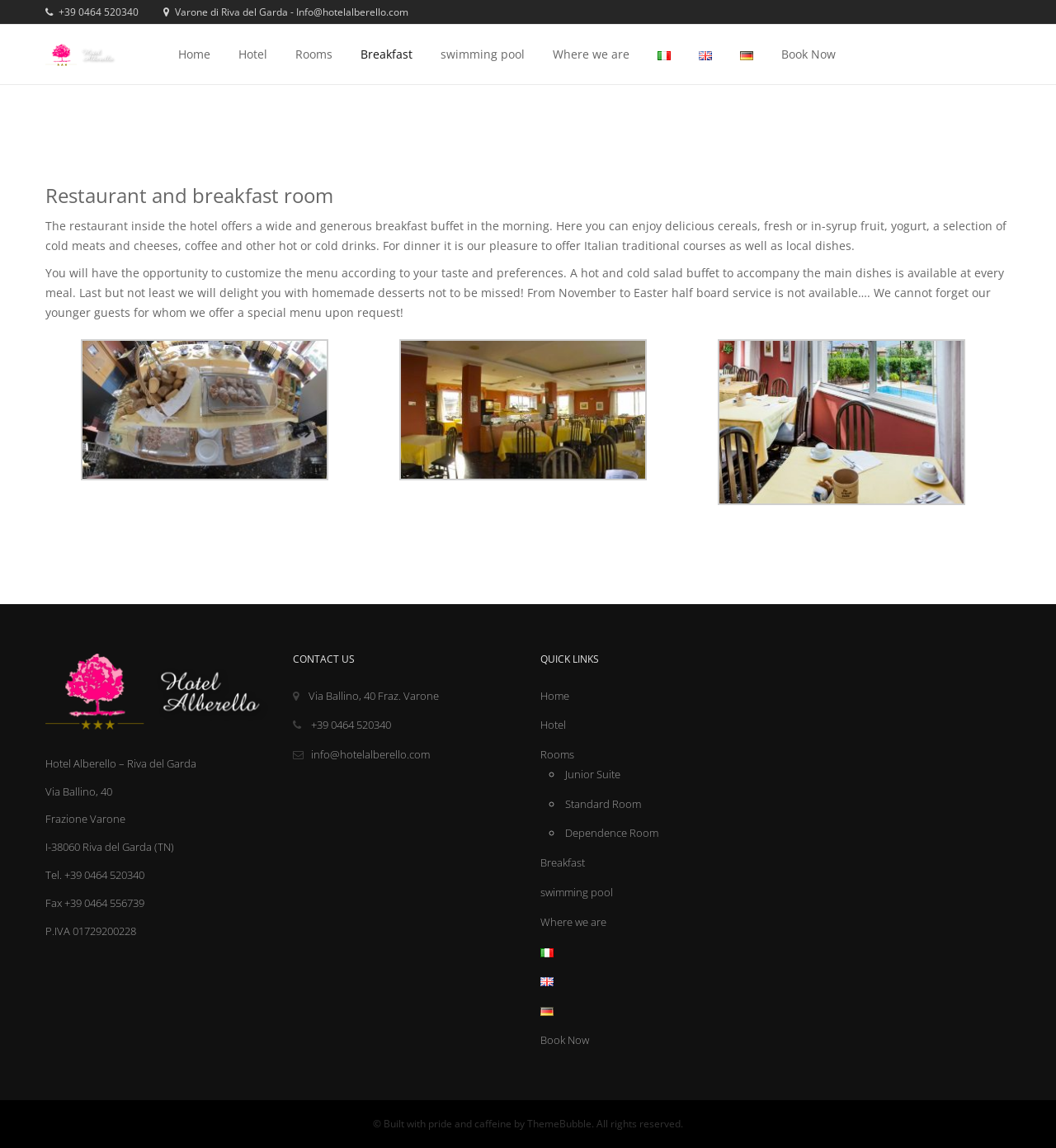Please find and report the bounding box coordinates of the element to click in order to perform the following action: "Contact the hotel via phone". The coordinates should be expressed as four float numbers between 0 and 1, in the format [left, top, right, bottom].

[0.043, 0.004, 0.131, 0.017]